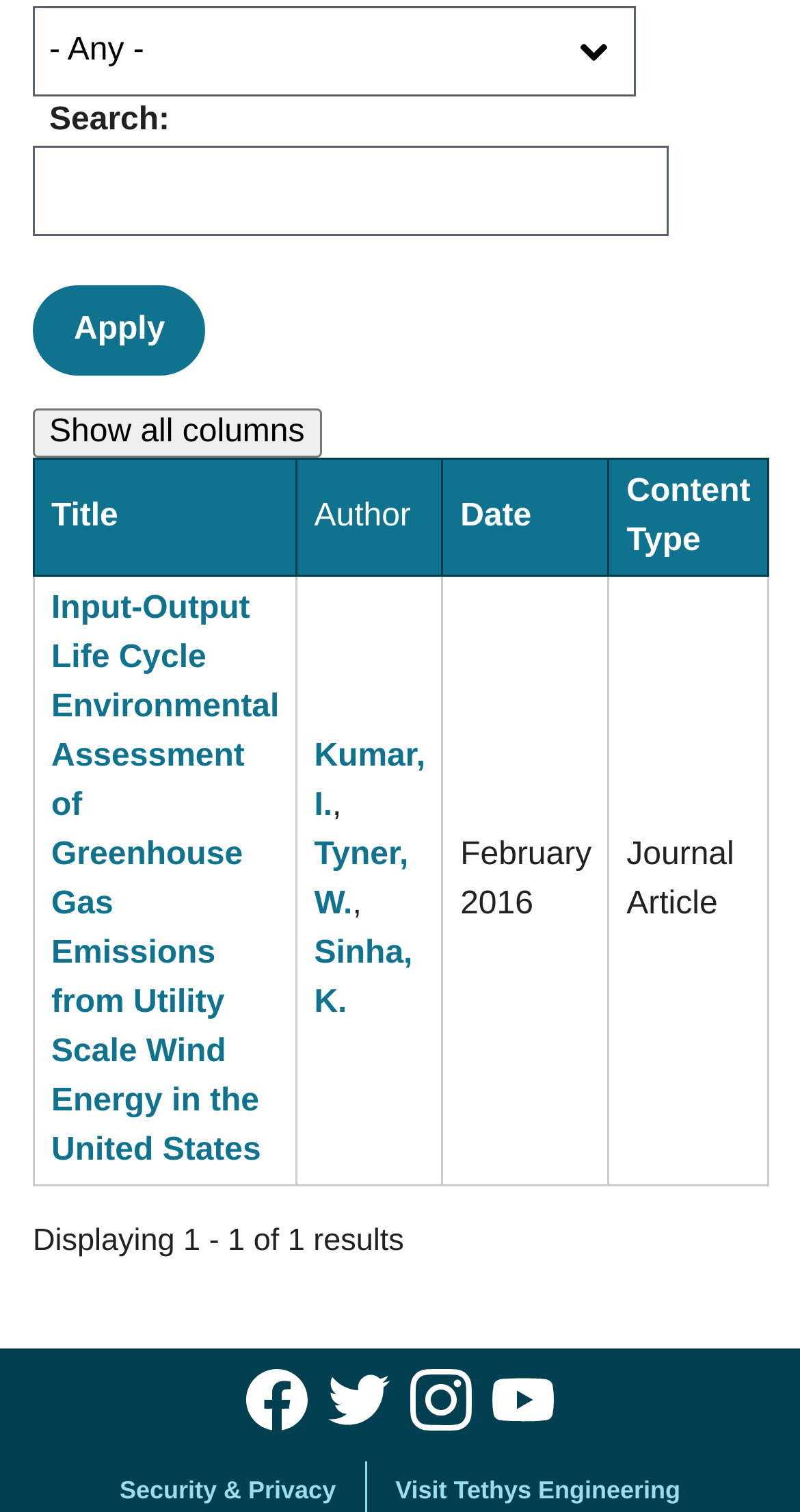Please determine the bounding box coordinates of the element to click in order to execute the following instruction: "Navigate to Home page". The coordinates should be four float numbers between 0 and 1, specified as [left, top, right, bottom].

None